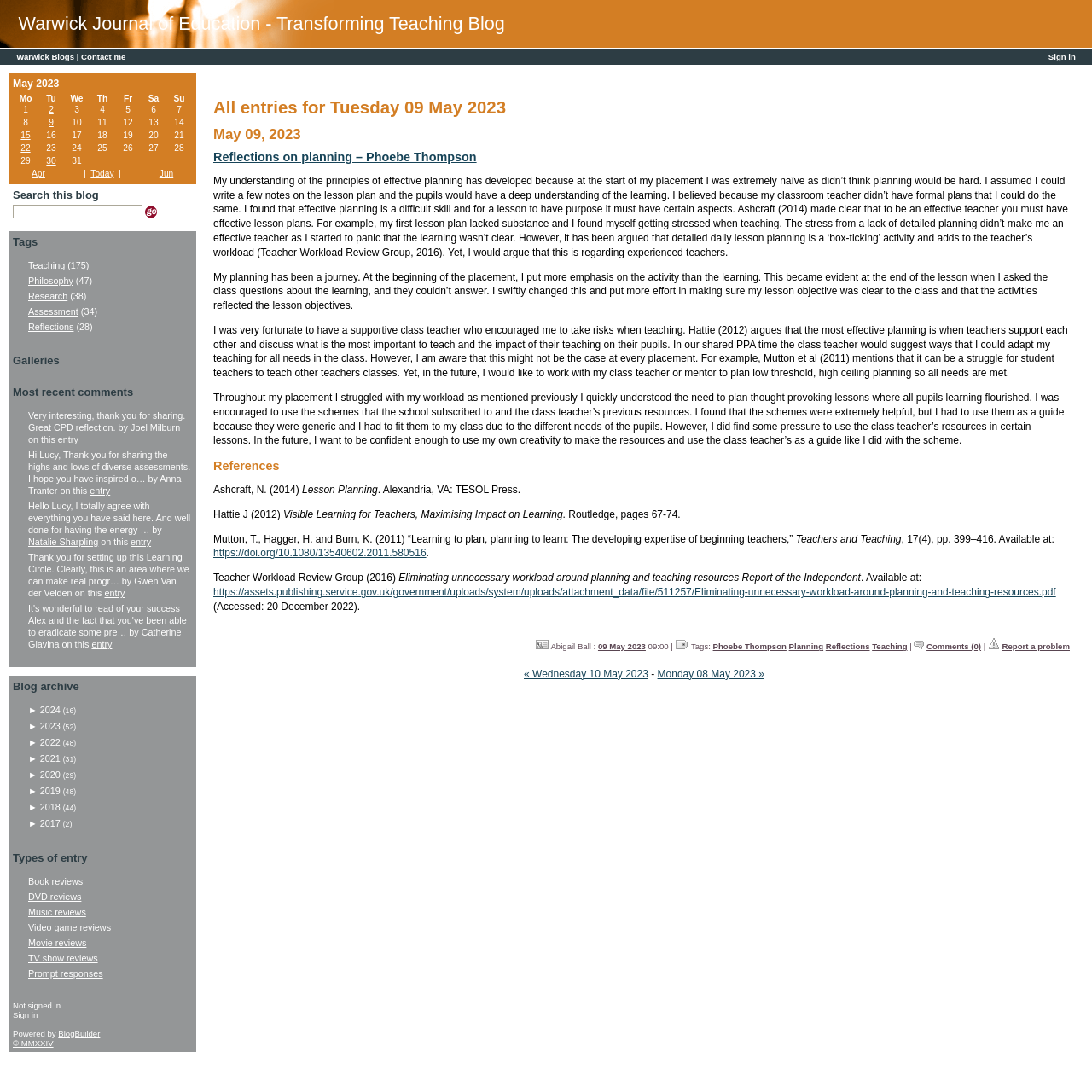What is the date of the blog entry?
Respond to the question with a single word or phrase according to the image.

09 May 2023